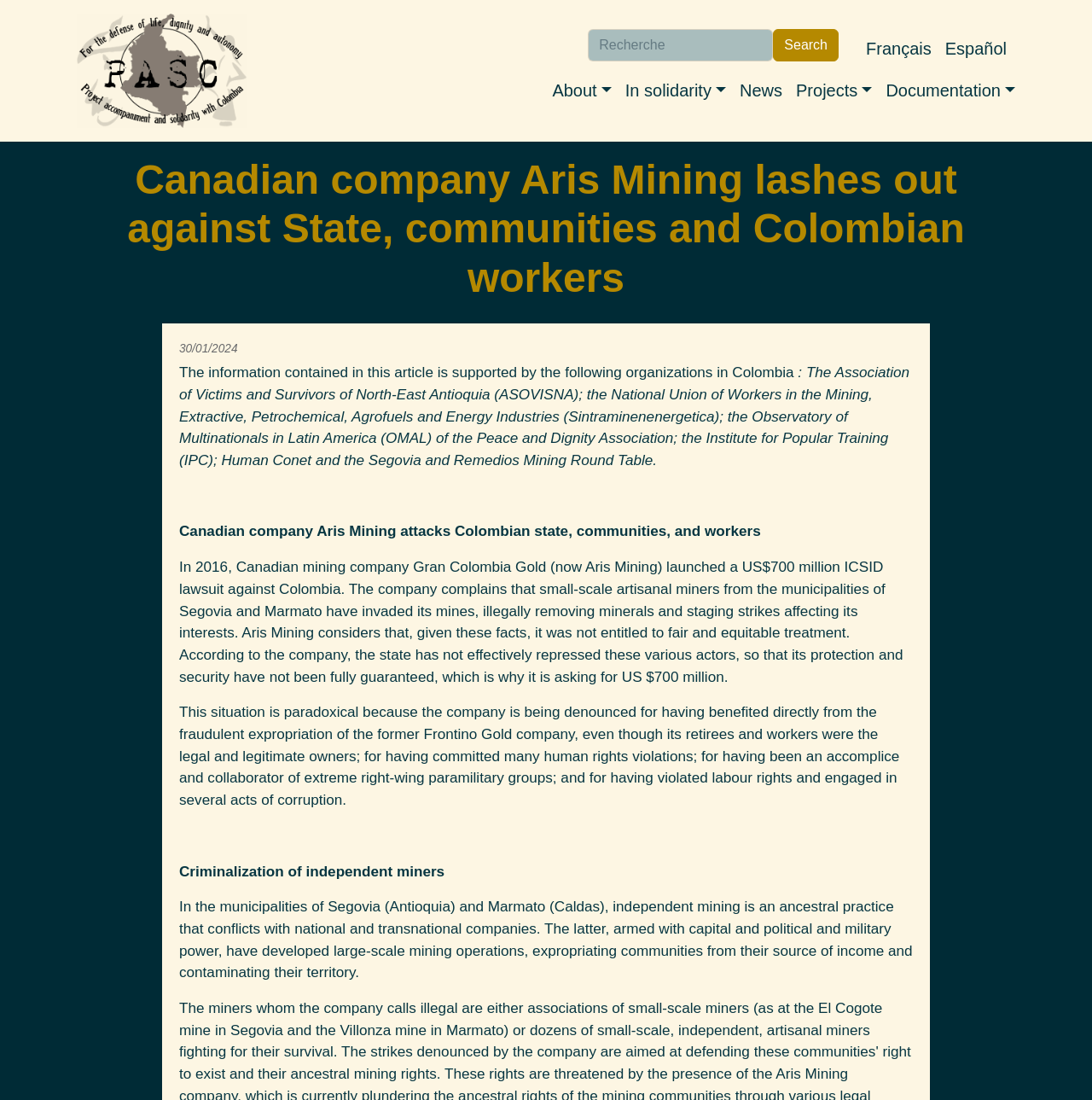What is the name of the organization mentioned in the article that supports victims and survivors of North-East Antioquia?
Offer a detailed and exhaustive answer to the question.

The article mentions that the information contained in the article is supported by several organizations in Colombia, including the Association of Victims and Survivors of North-East Antioquia (ASOVISNA).